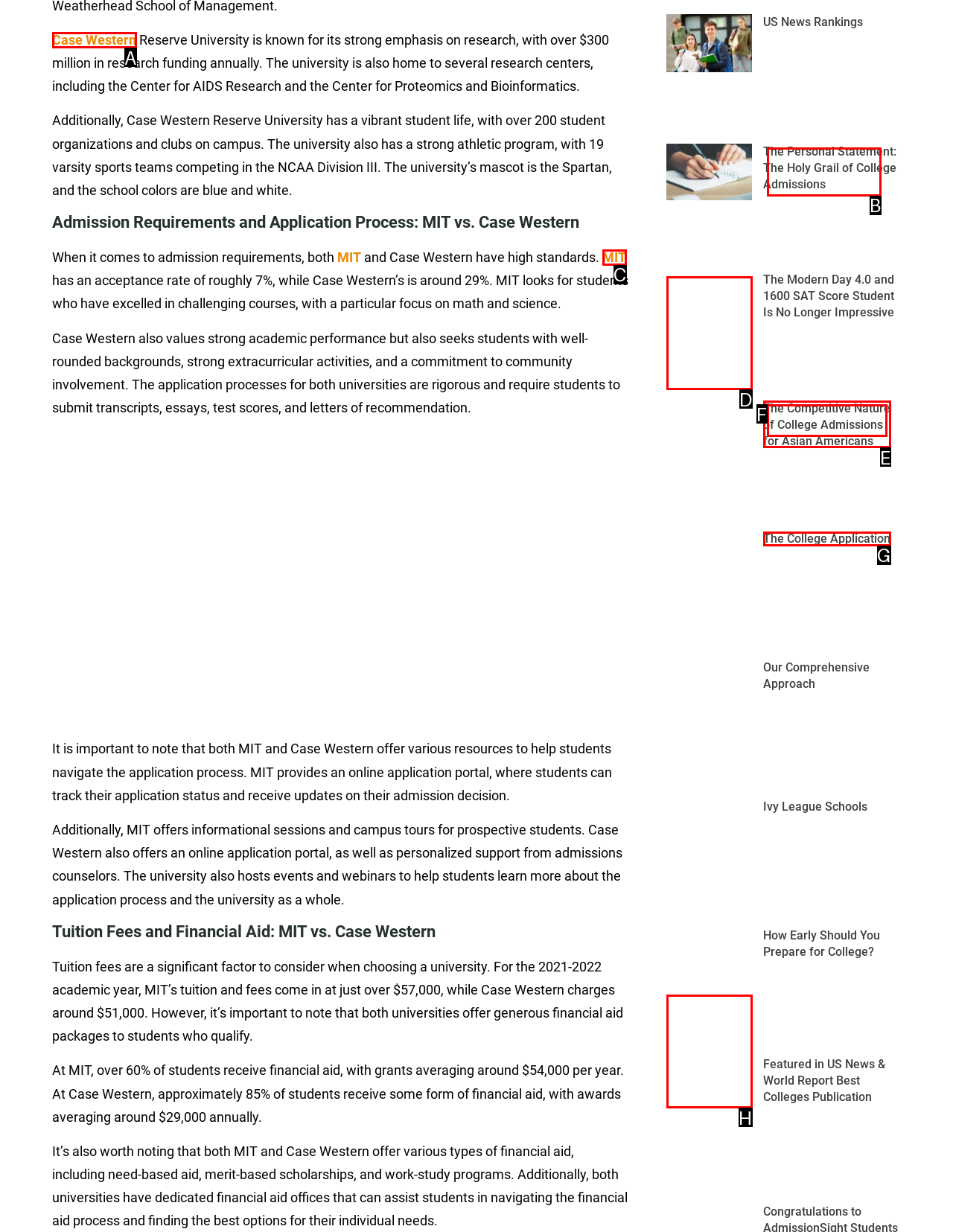Which option should be clicked to execute the following task: click the link 'Case Western'? Respond with the letter of the selected option.

A